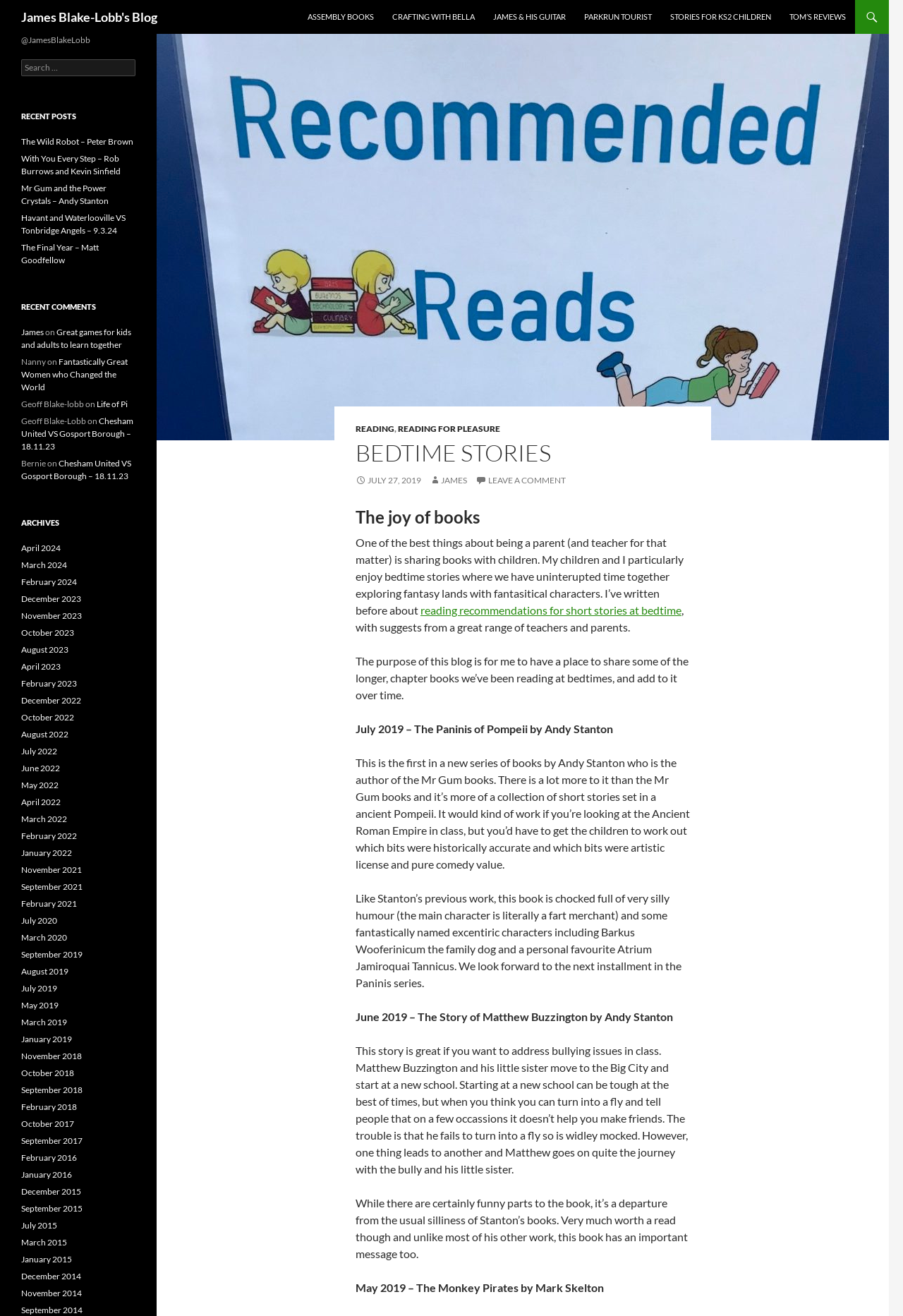Who wrote the book 'The Paninis of Pompeii'?
Answer the question with a thorough and detailed explanation.

The author of the book 'The Paninis of Pompeii' is mentioned in the blog post as Andy Stanton, who is also the author of the Mr Gum books.